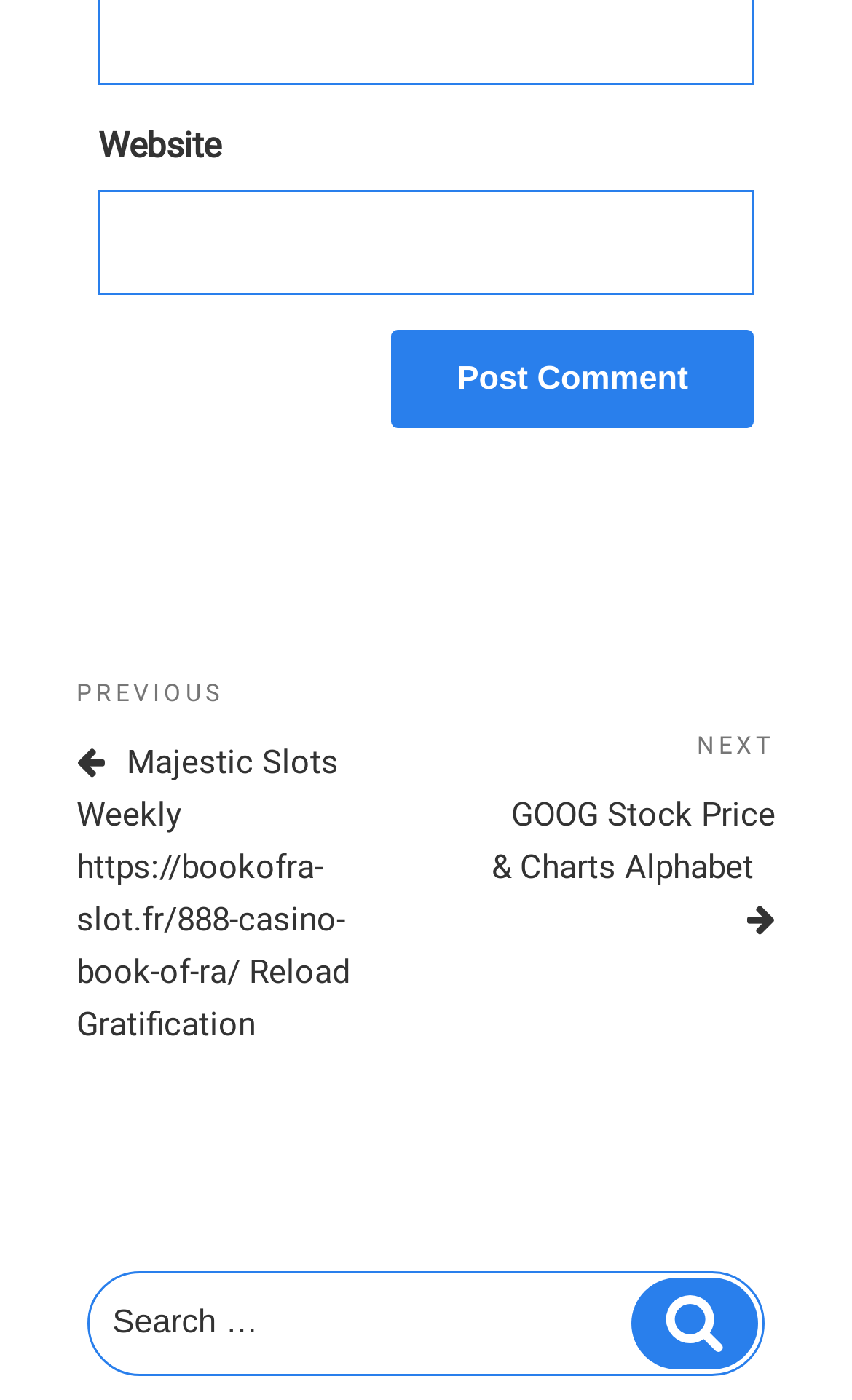What is the function of the button below the textbox?
Refer to the image and provide a concise answer in one word or phrase.

Post Comment